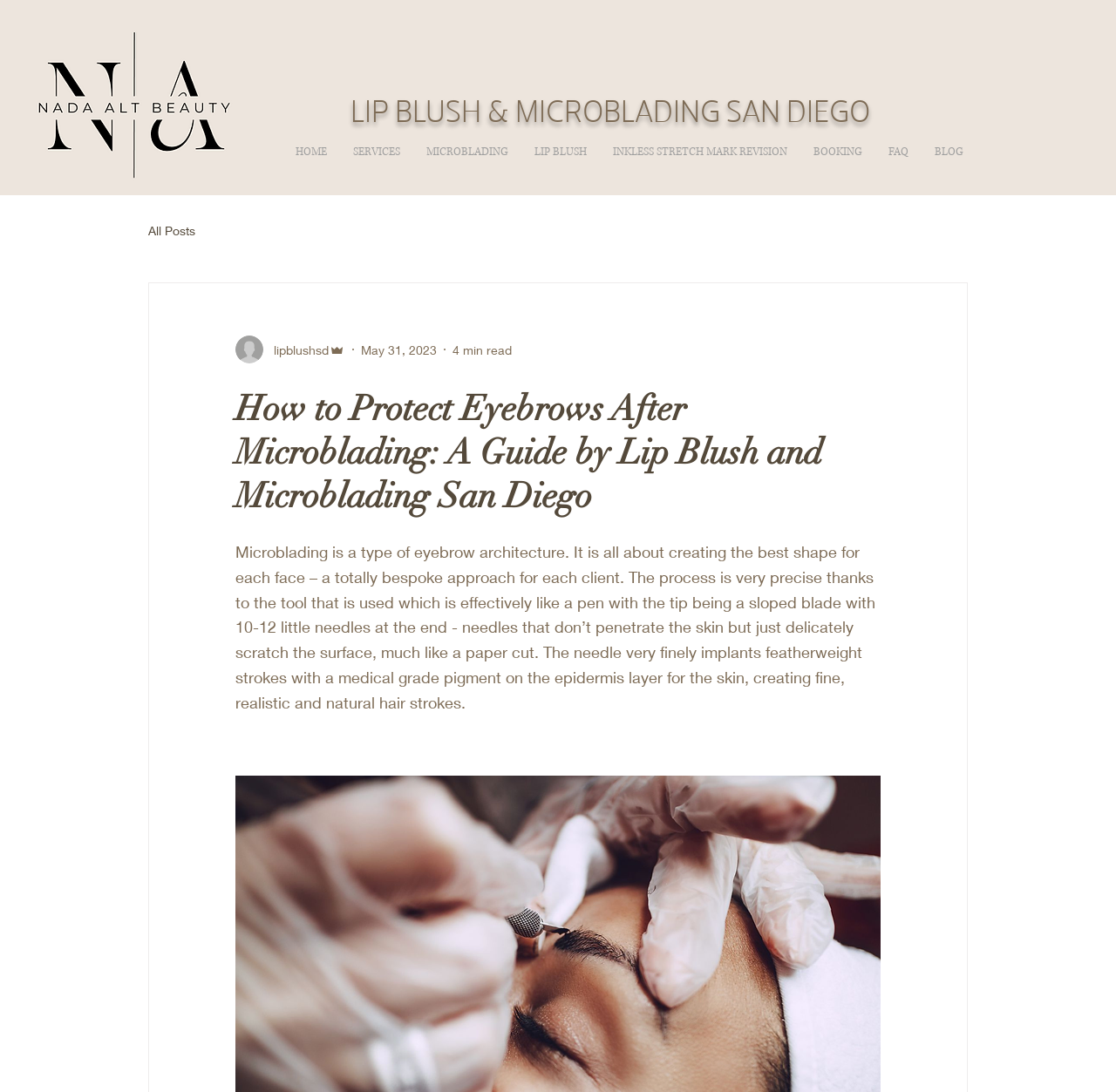Please give a succinct answer using a single word or phrase:
How many links are in the navigation menu?

7